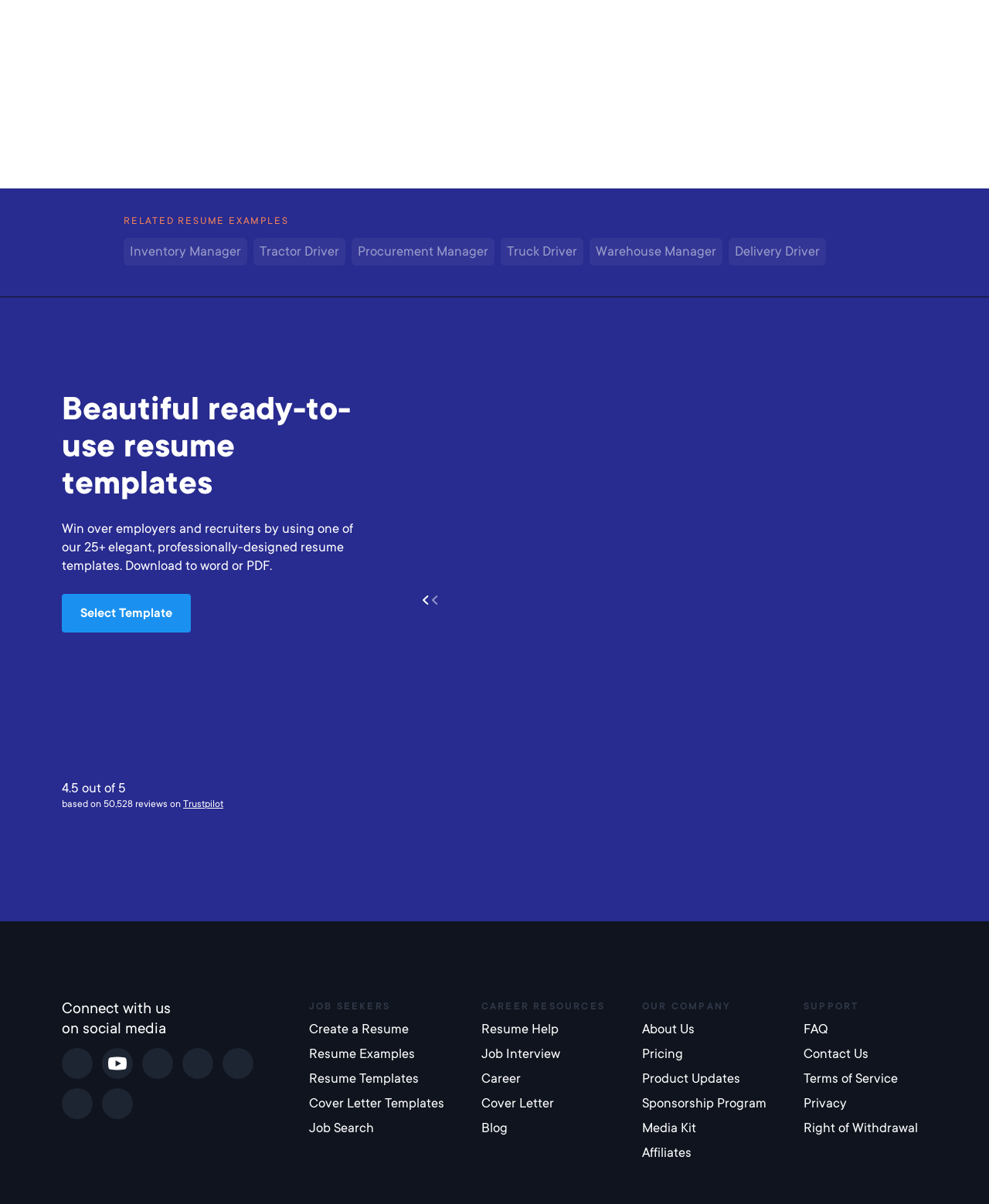Determine the bounding box coordinates for the clickable element required to fulfill the instruction: "Use the Berlin resume template". Provide the coordinates as four float numbers between 0 and 1, i.e., [left, top, right, bottom].

[0.082, 0.333, 0.225, 0.365]